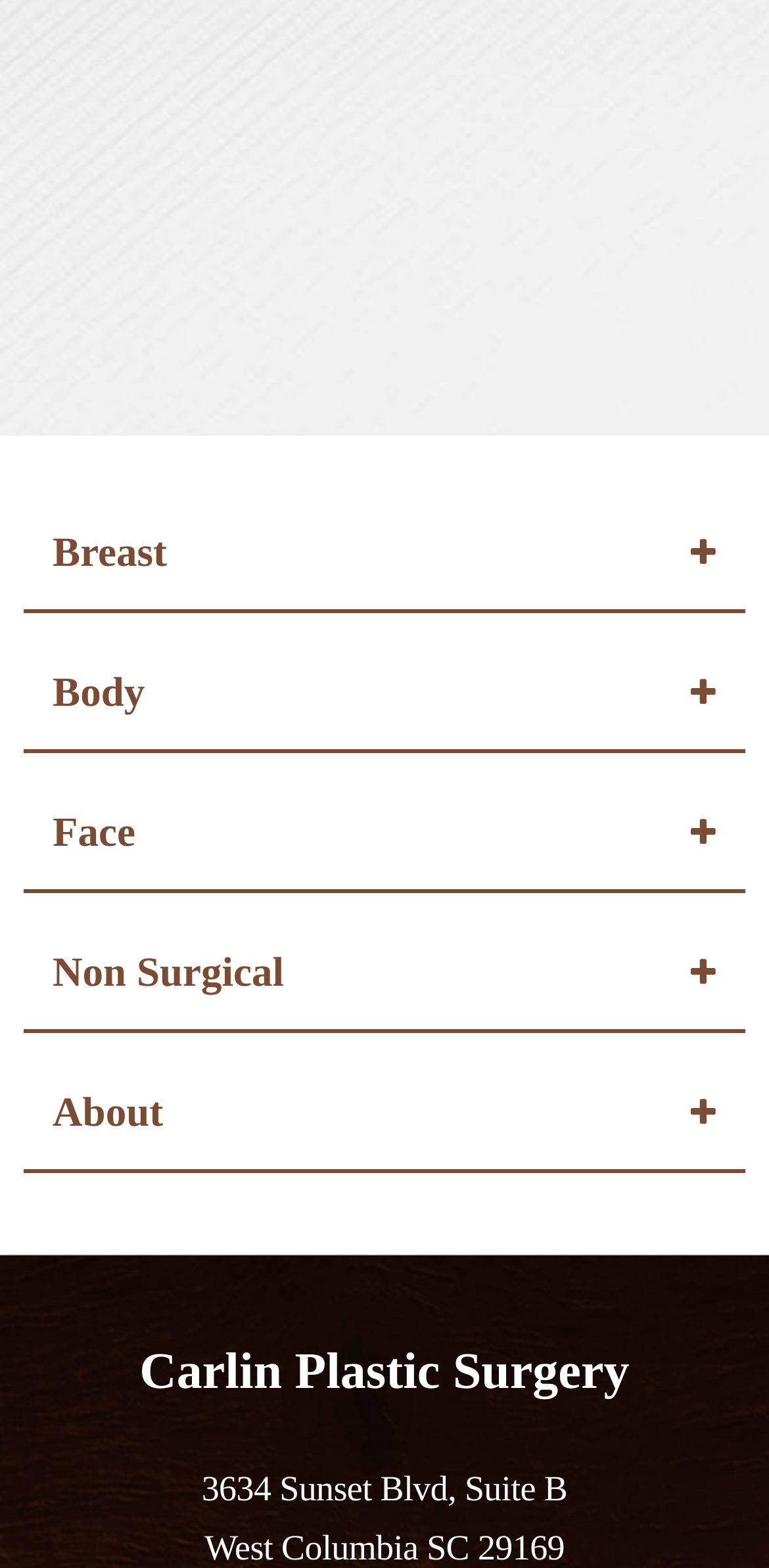Based on the provided description, "Body", find the bounding box of the corresponding UI element in the screenshot.

[0.03, 0.405, 0.97, 0.478]